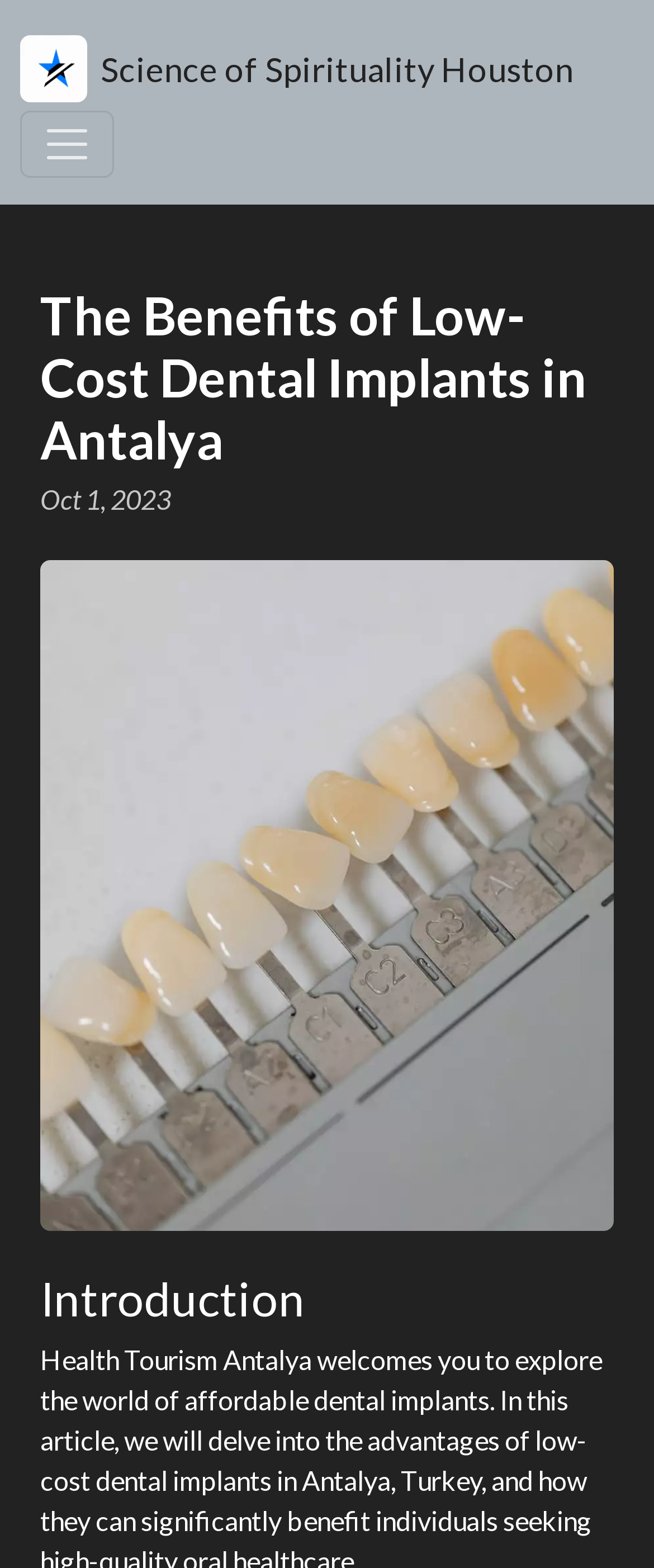Respond with a single word or phrase:
What is the date mentioned on the webpage?

Oct 1, 2023